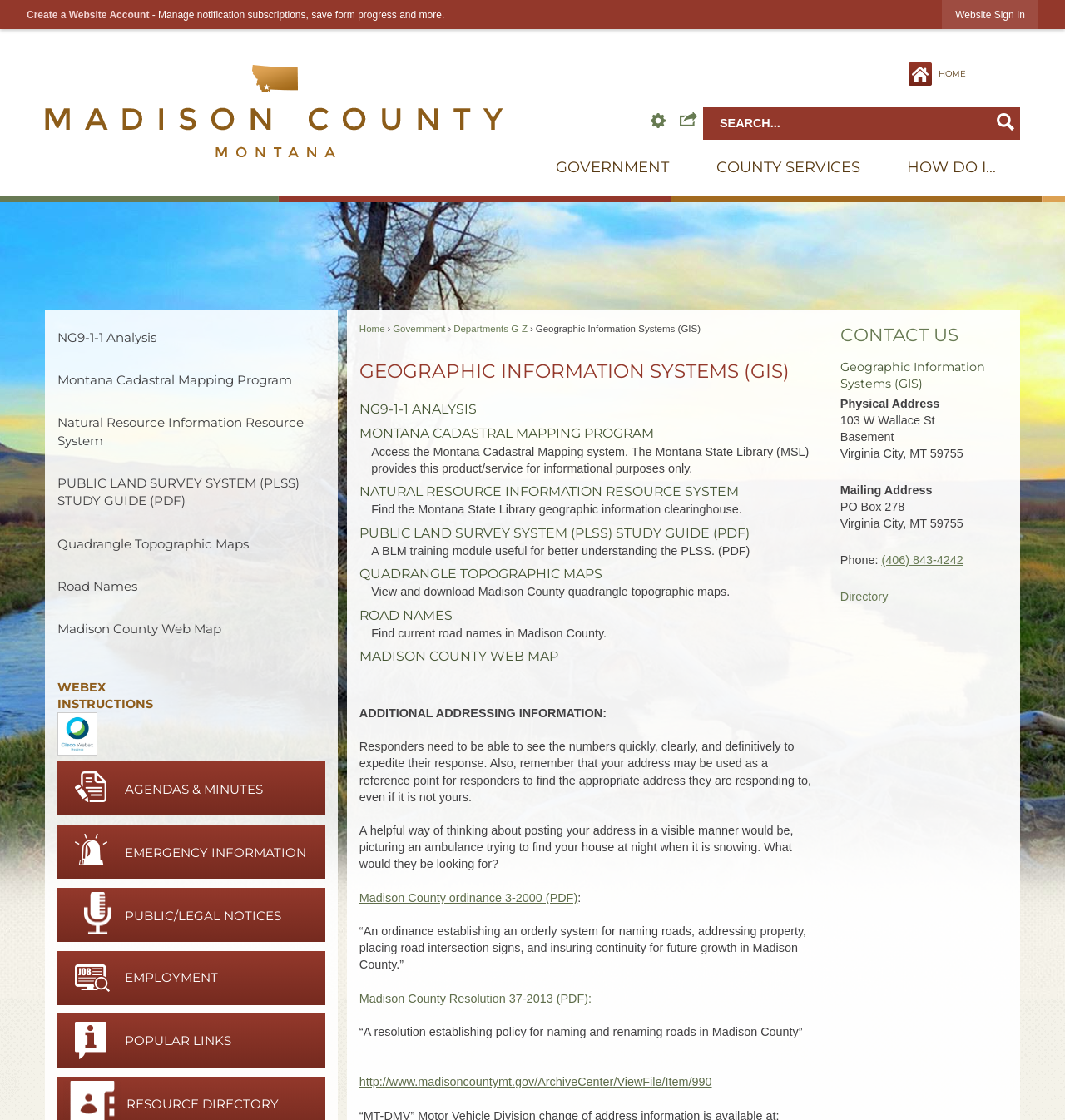Find the bounding box coordinates for the area you need to click to carry out the instruction: "View Quadrangle Topographic Maps". The coordinates should be four float numbers between 0 and 1, indicated as [left, top, right, bottom].

[0.337, 0.505, 0.566, 0.519]